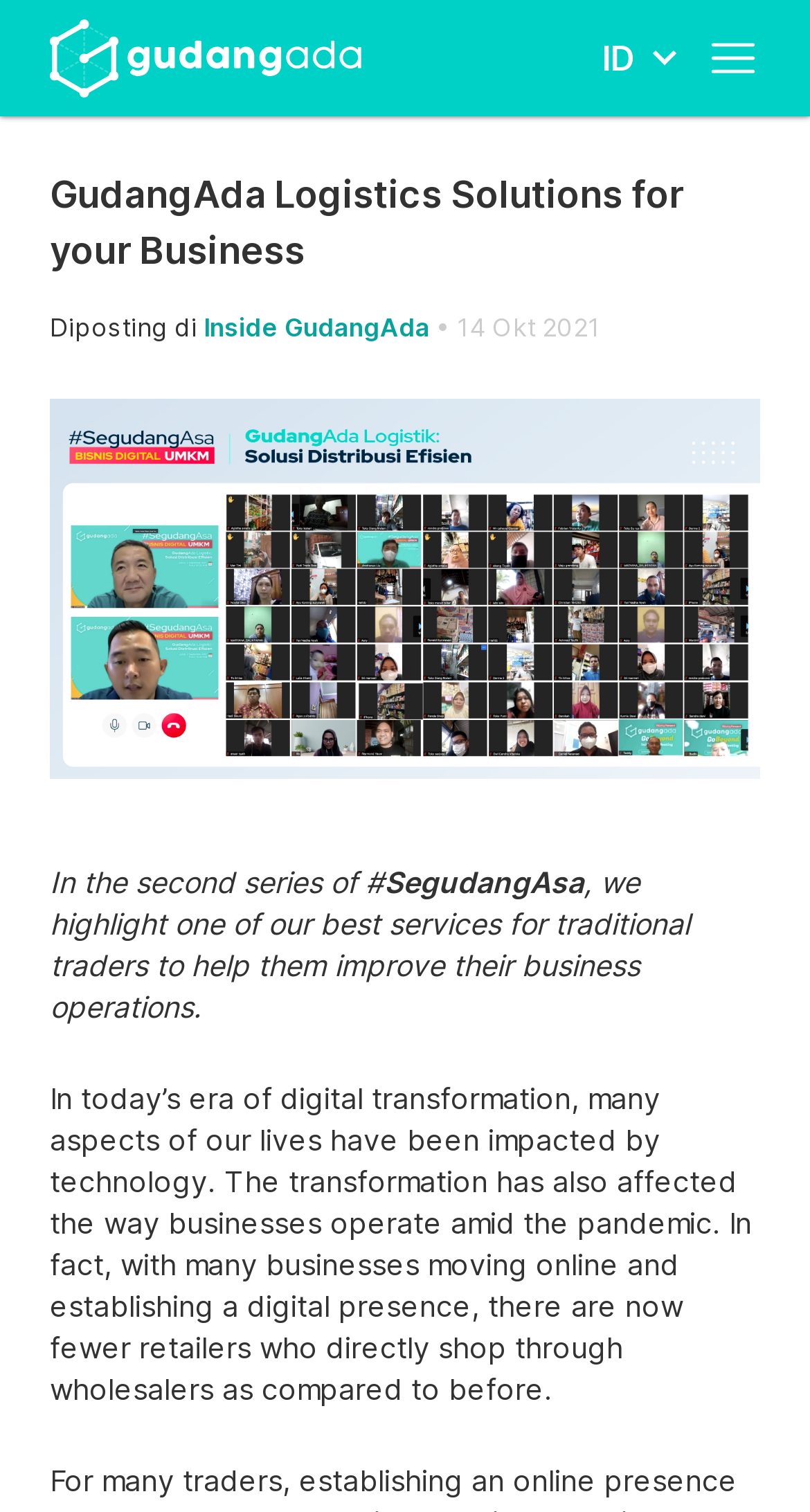Respond to the question below with a single word or phrase:
What is the date of the blog post?

14 Okt 2021